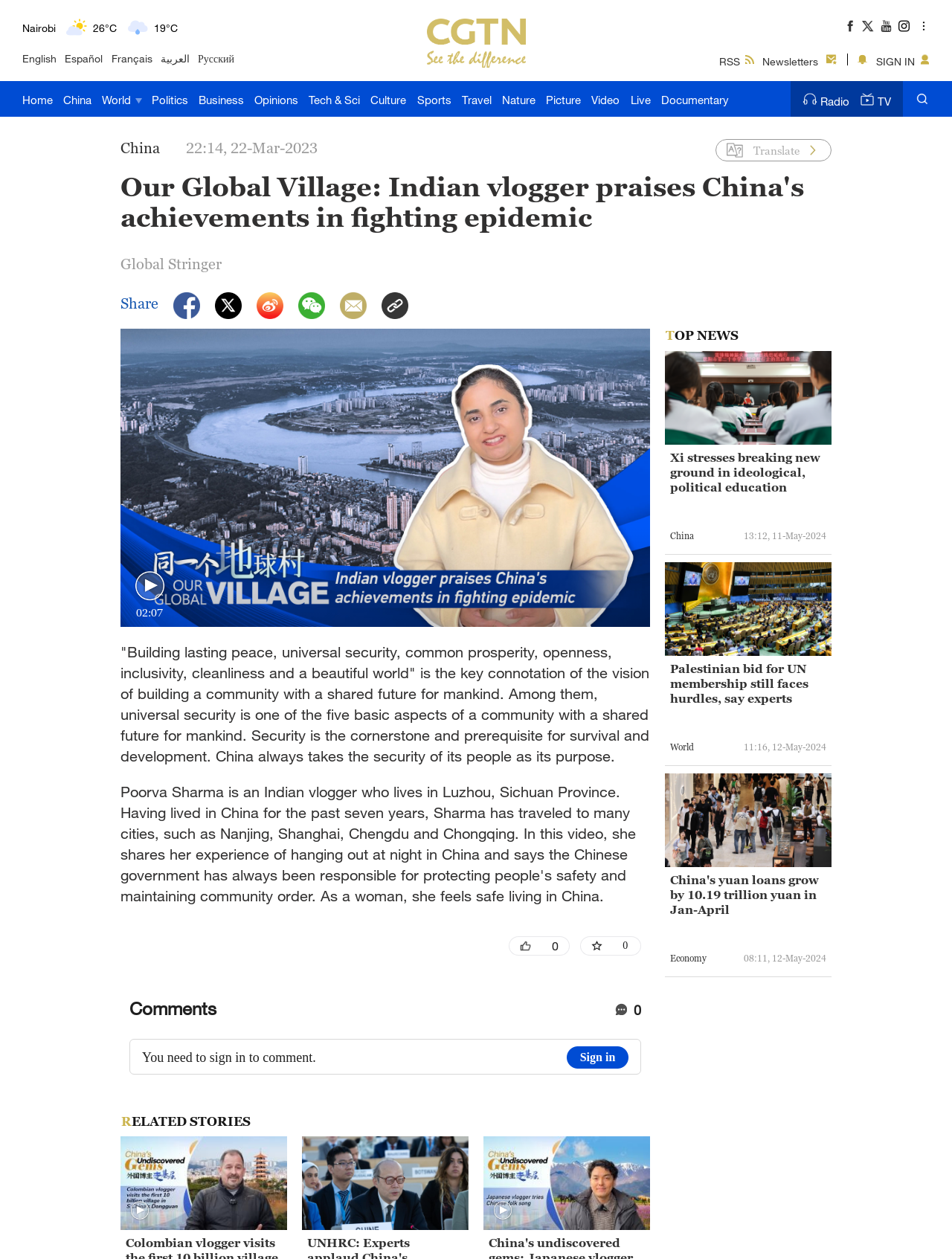Identify the bounding box coordinates of the clickable region necessary to fulfill the following instruction: "Check the weather in Bengaluru". The bounding box coordinates should be four float numbers between 0 and 1, i.e., [left, top, right, bottom].

[0.023, 0.017, 0.075, 0.027]